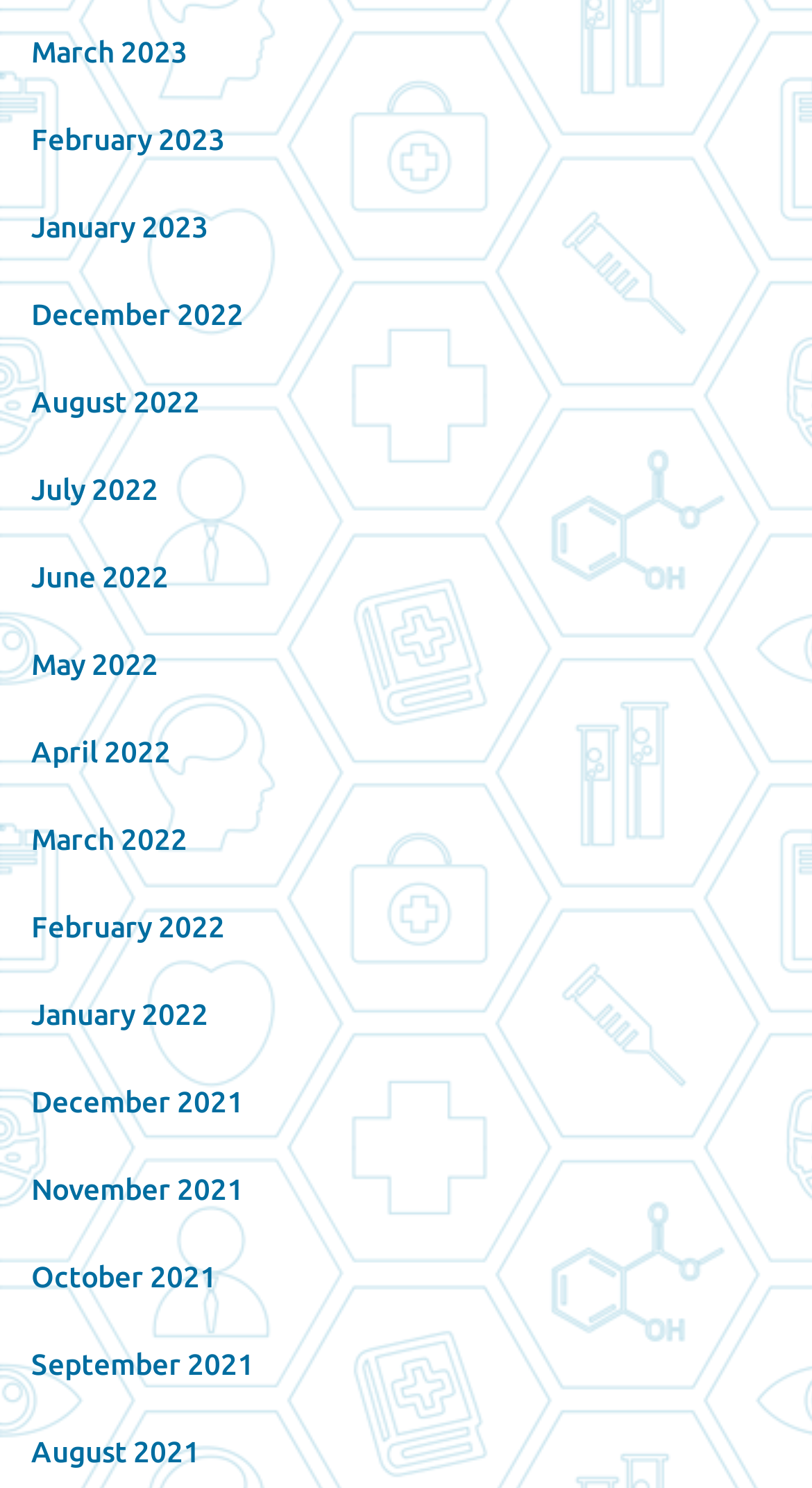Answer the following inquiry with a single word or phrase:
How many links are there in total?

20